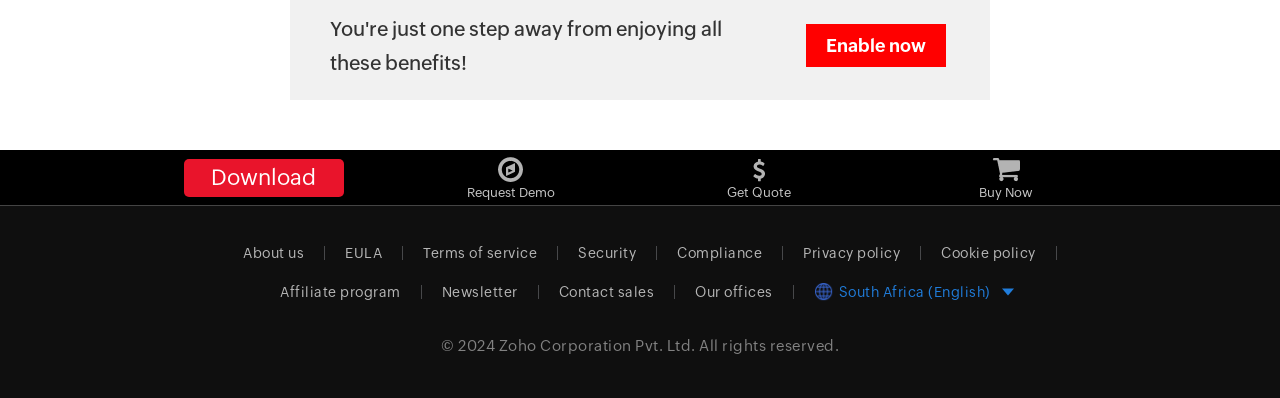Pinpoint the bounding box coordinates of the element you need to click to execute the following instruction: "Click on the 'Business' category". The bounding box should be represented by four float numbers between 0 and 1, in the format [left, top, right, bottom].

None